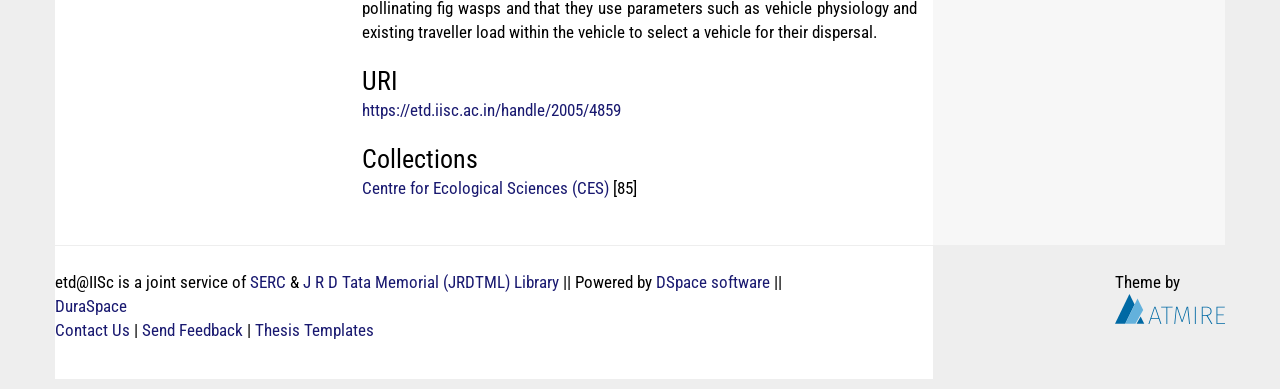Please identify the bounding box coordinates of the element's region that I should click in order to complete the following instruction: "Send feedback through the link". The bounding box coordinates consist of four float numbers between 0 and 1, i.e., [left, top, right, bottom].

[0.111, 0.824, 0.19, 0.875]